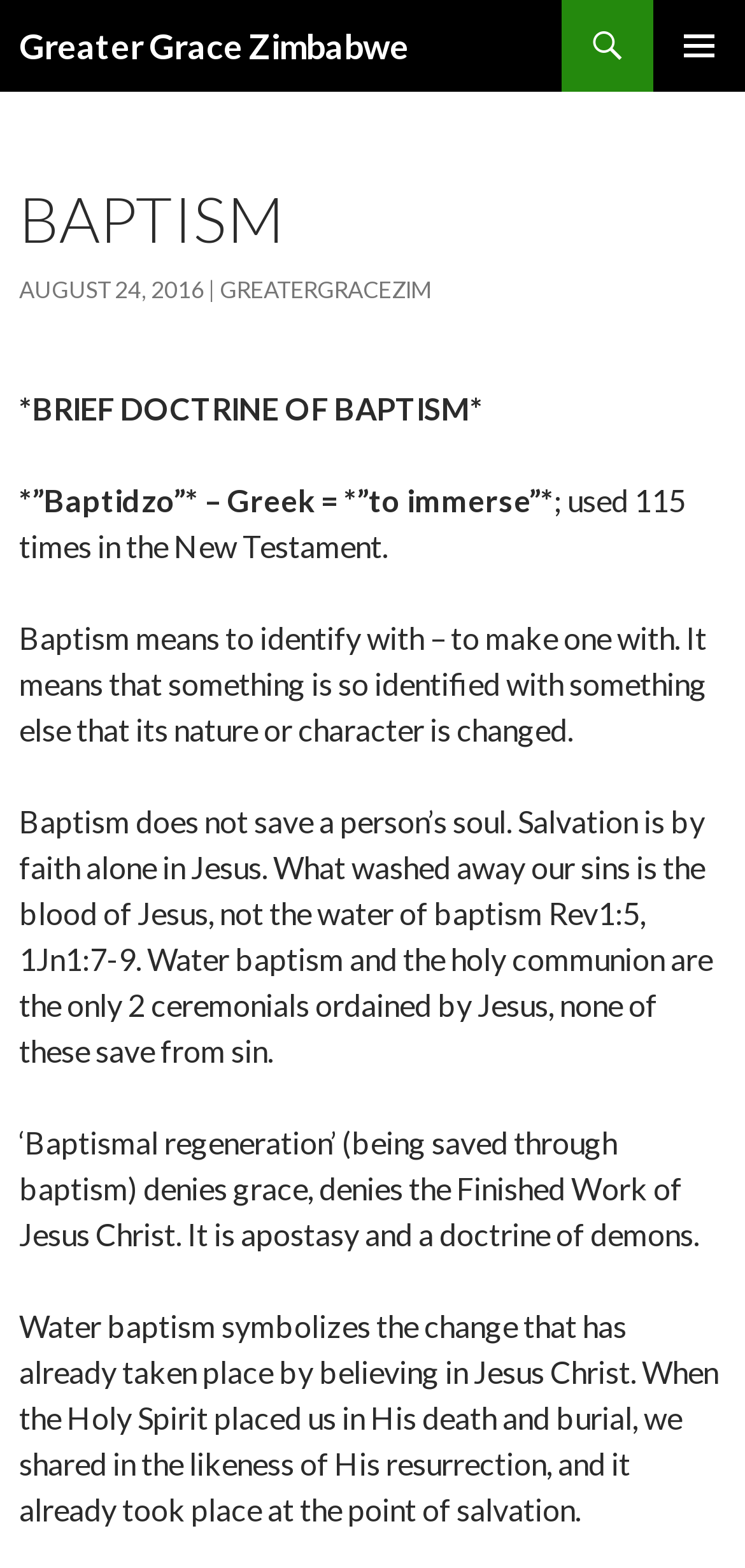What is the author's view on baptismal regeneration?
Refer to the image and provide a one-word or short phrase answer.

it is apostasy